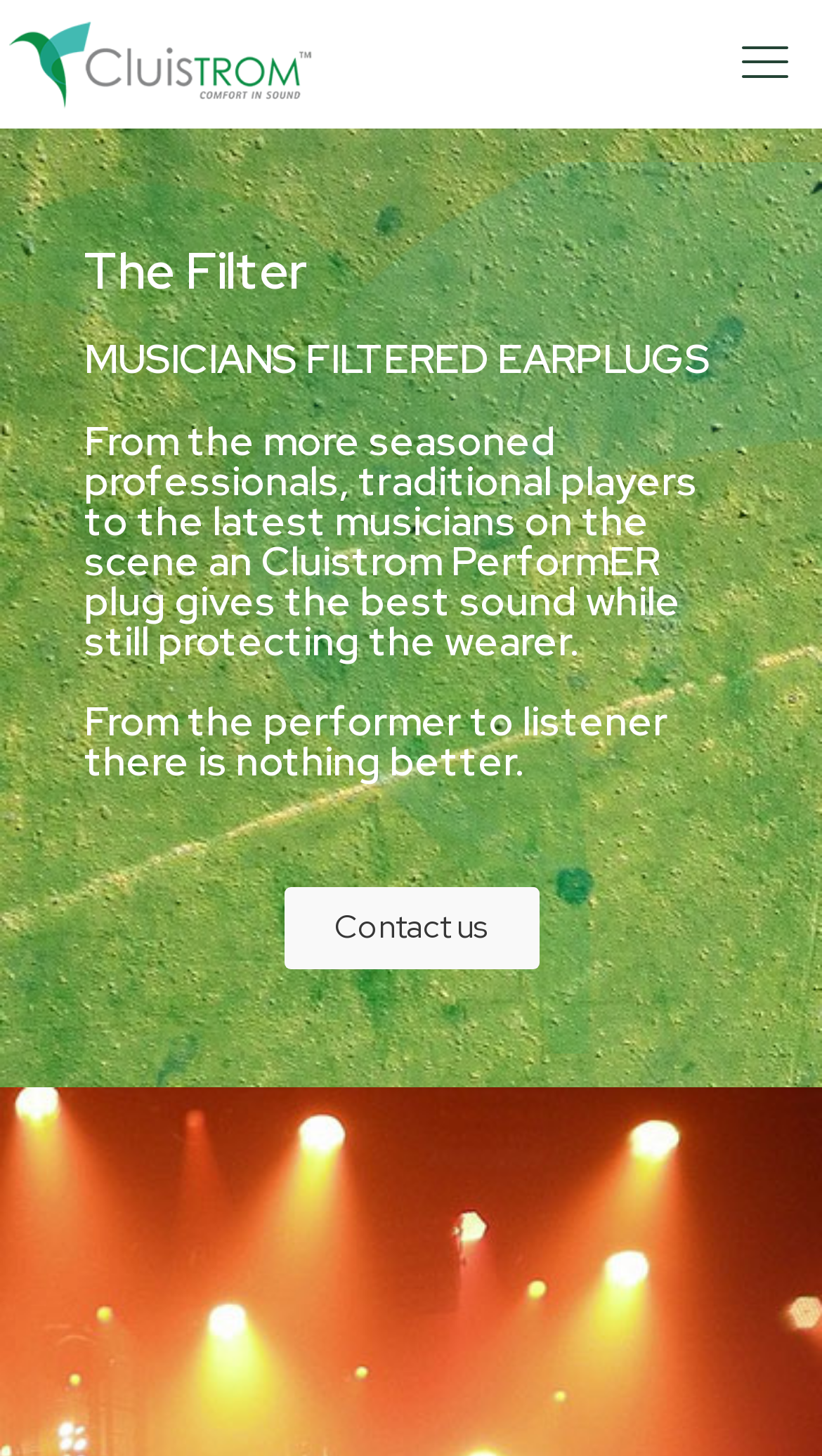Determine the main heading text of the webpage.

We provide earplugs and
custom ear moulds to protect
your hearing and prevent hearing loss